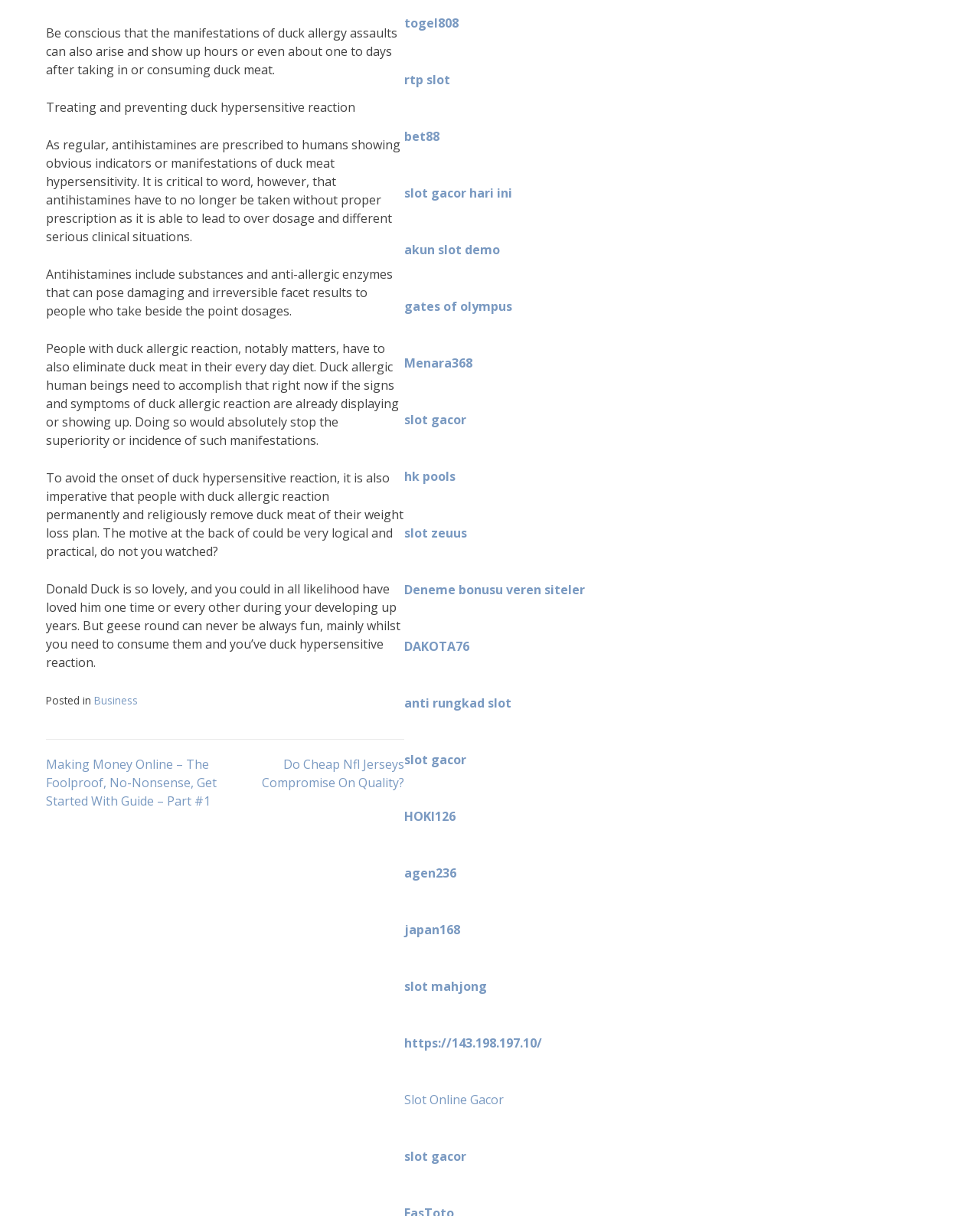What is the advice for people with duck allergy?
Refer to the image and give a detailed response to the question.

The article advises people with duck allergy to eliminate duck meat from their daily diet to prevent the superiority or incidence of duck allergy manifestations. This is a crucial step in treating and preventing duck allergy.